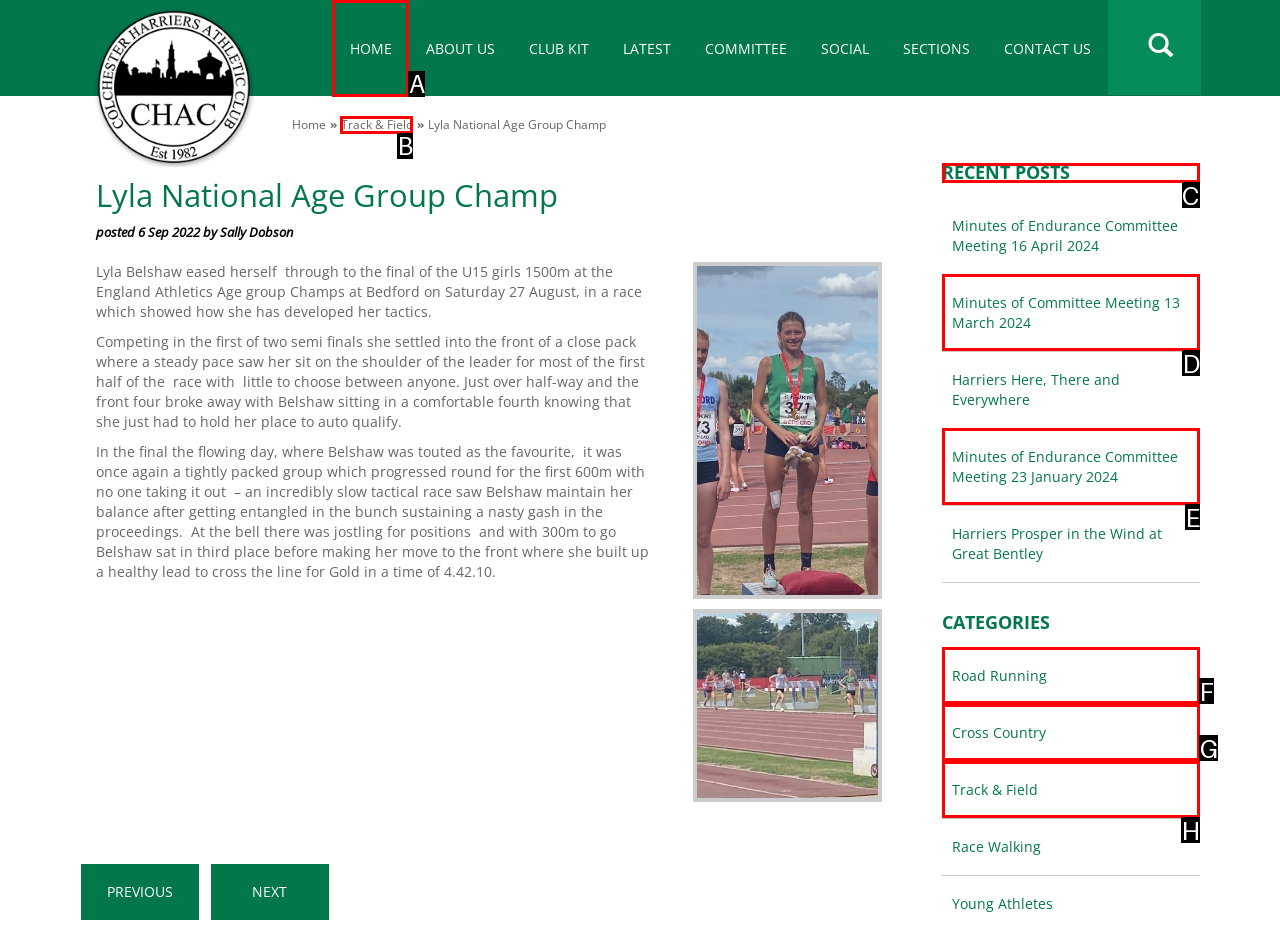Select the appropriate HTML element to click on to finish the task: Check RECENT POSTS.
Answer with the letter corresponding to the selected option.

C